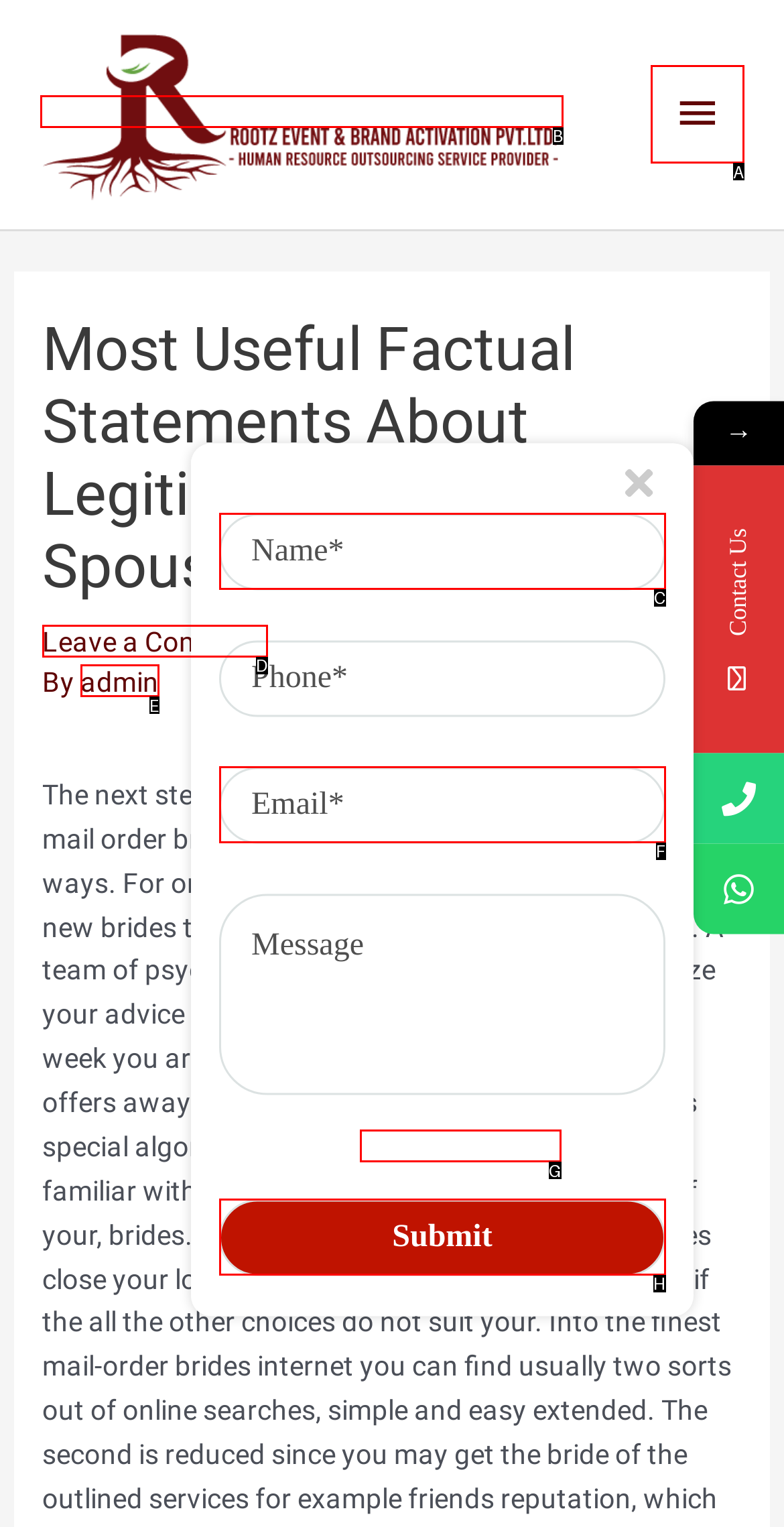Choose the letter that best represents the description: Leave a Comment. Answer with the letter of the selected choice directly.

D